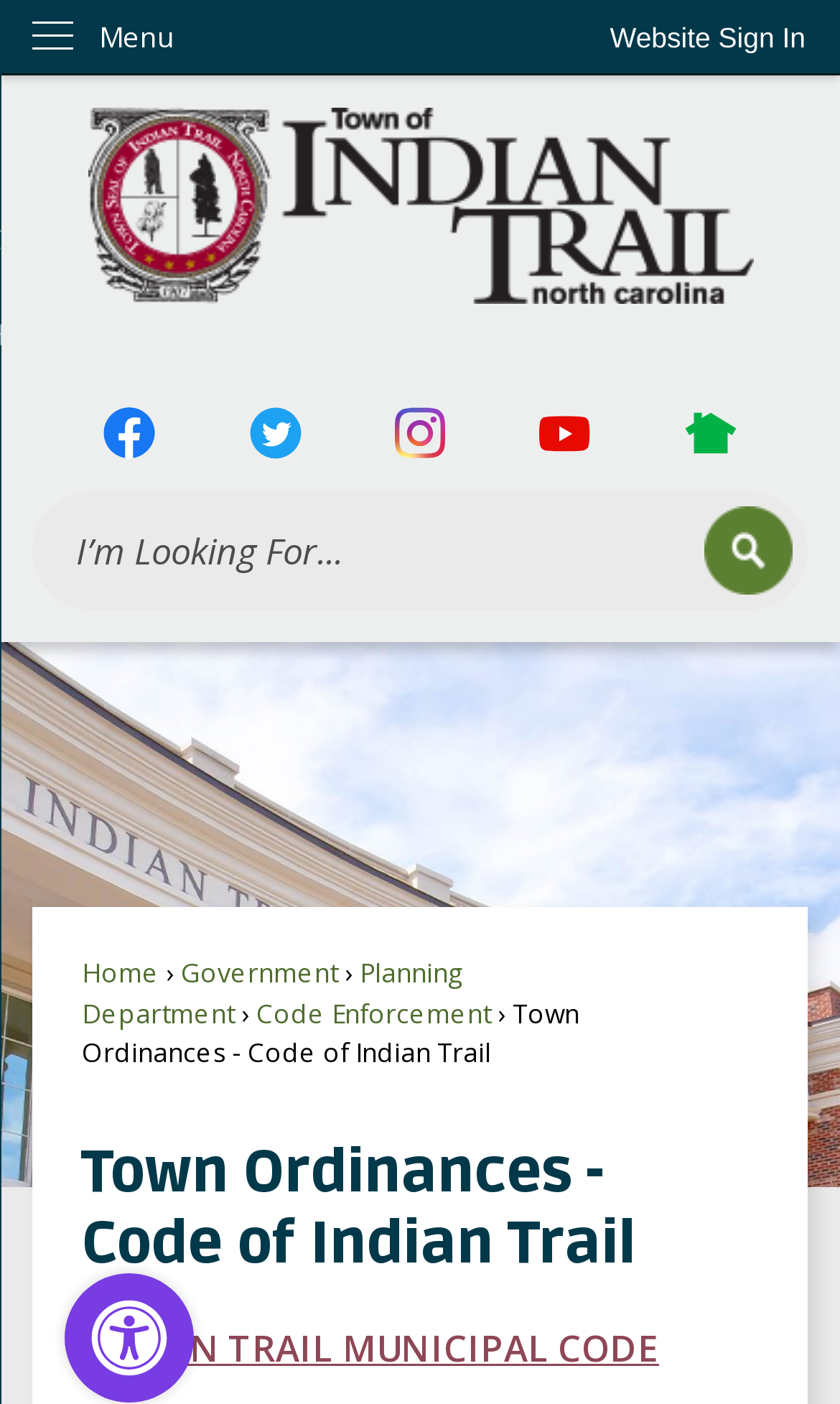Respond to the question below with a single word or phrase: What is the name of the municipal code?

INDIAN TRAIL MUNICIPAL CODE